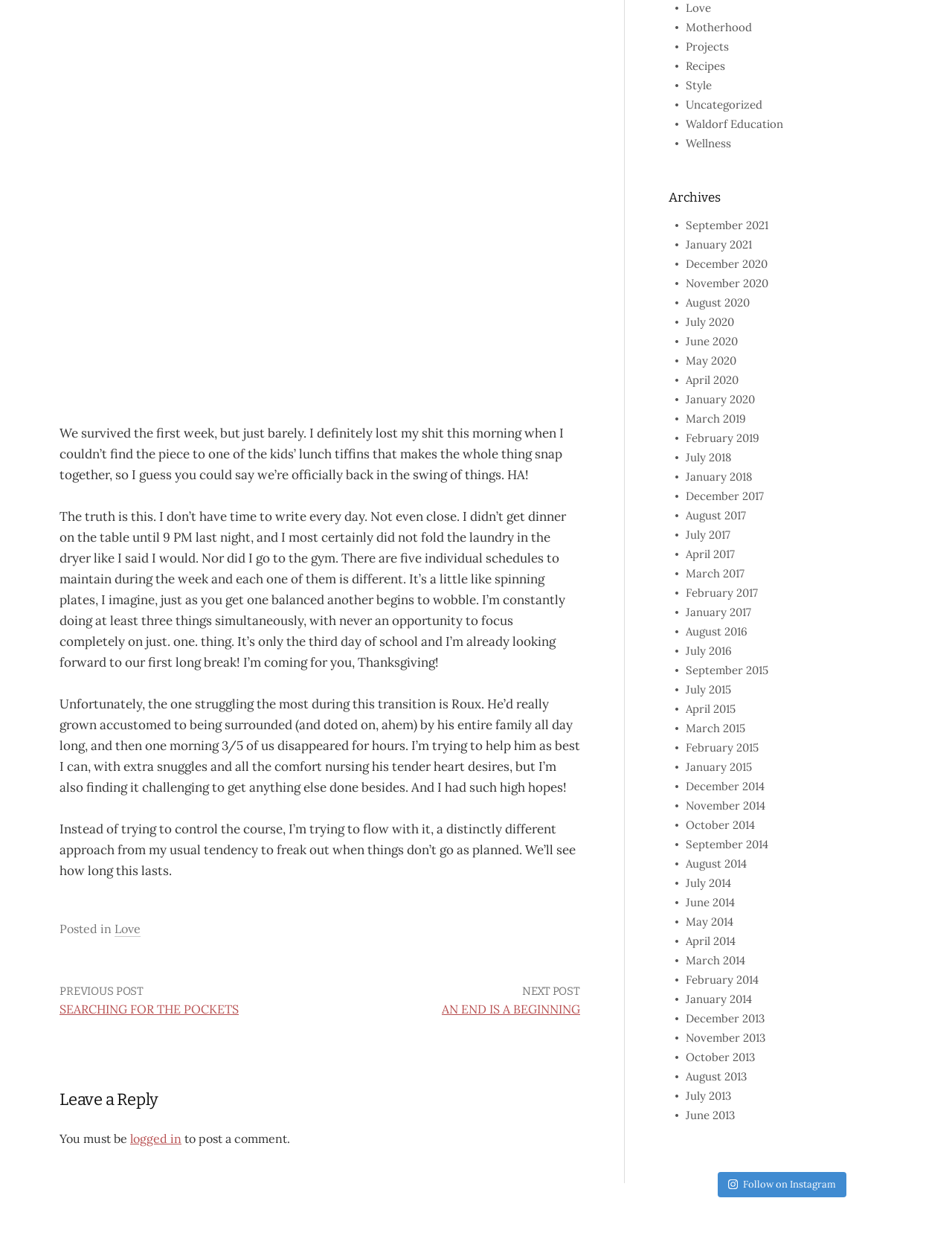Please determine the bounding box coordinates, formatted as (top-left x, top-left y, bottom-right x, bottom-right y), with all values as floating point numbers between 0 and 1. Identify the bounding box of the region described as: Follow on Instagram

[0.754, 0.951, 0.889, 0.971]